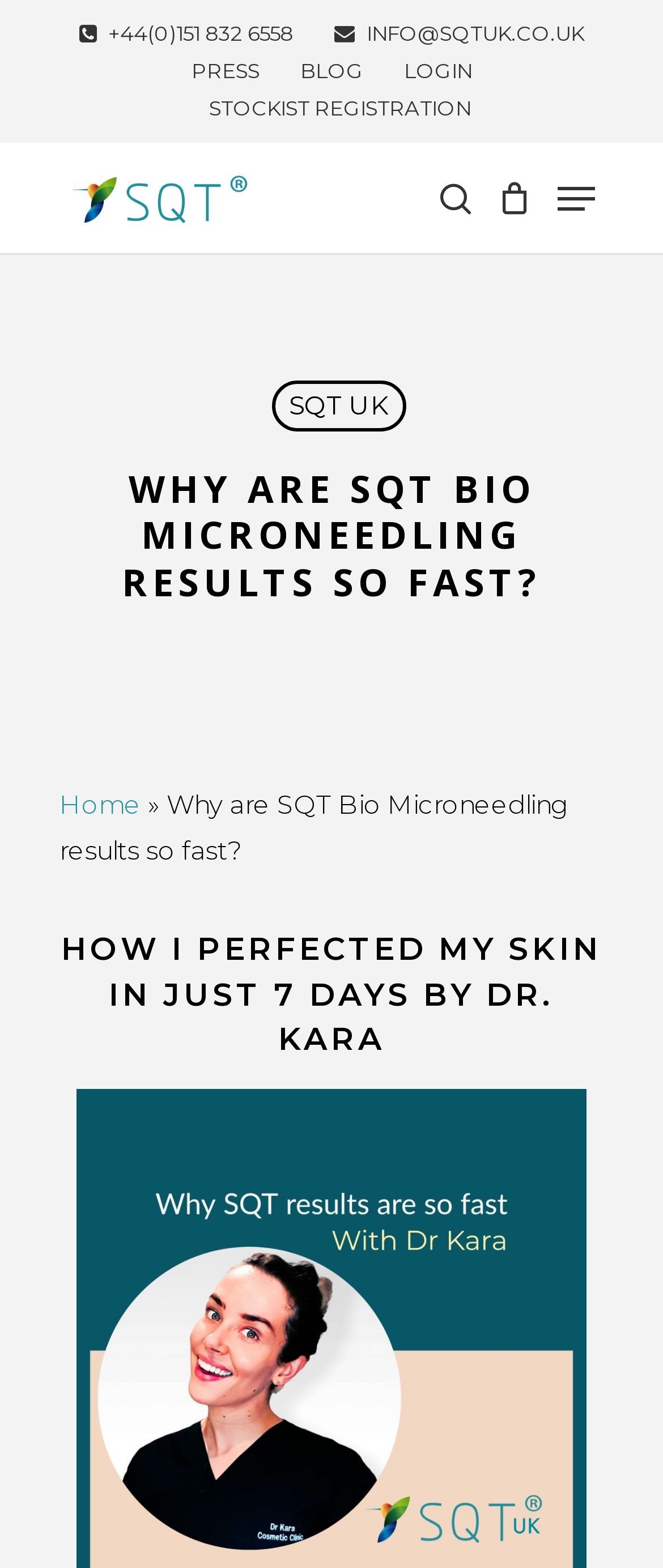What is the name of the doctor who perfected her skin in 7 days?
Using the visual information, respond with a single word or phrase.

Dr. Kara